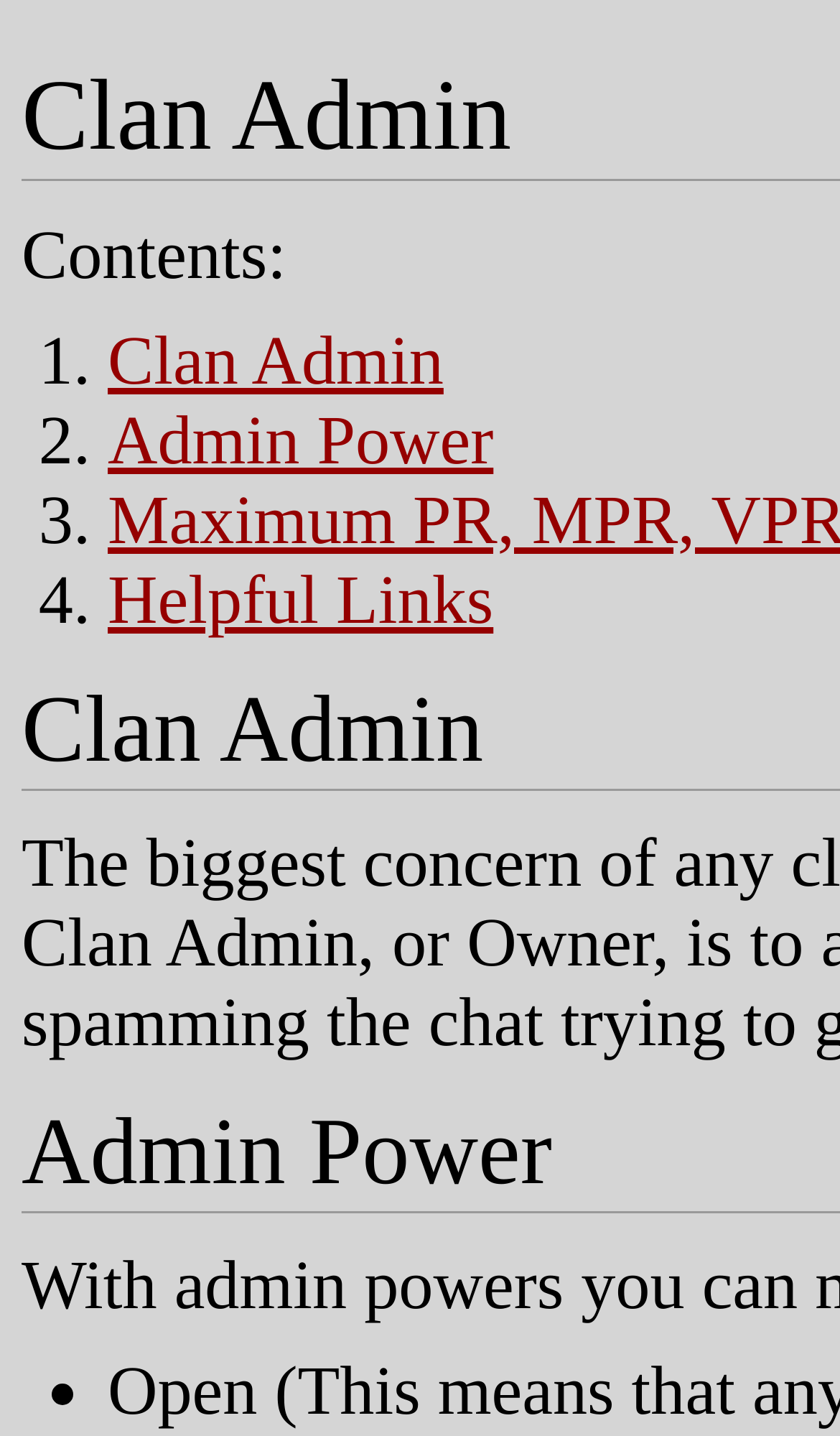What is the first item in the list?
Please answer using one word or phrase, based on the screenshot.

Clan Admin